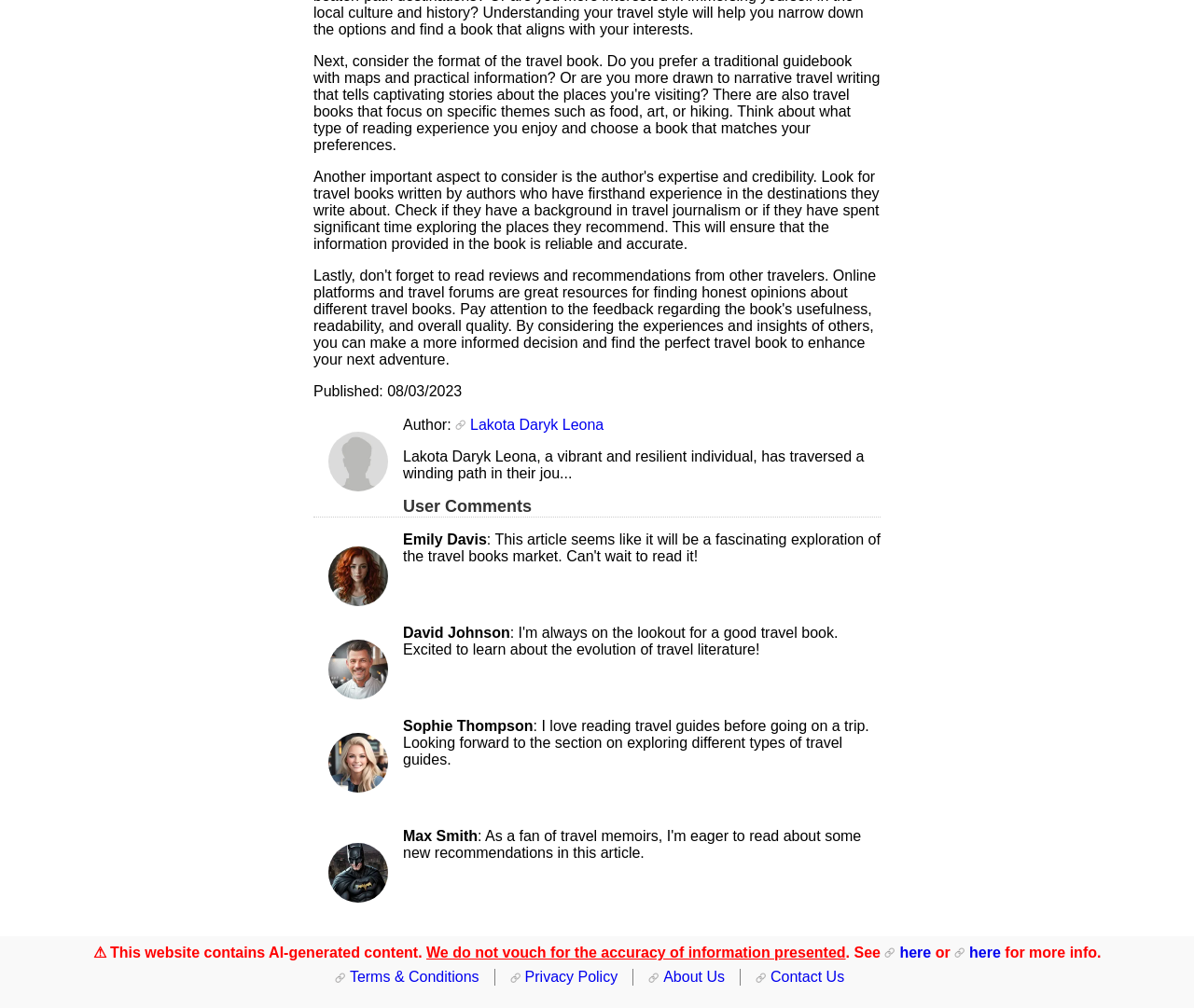Reply to the question with a single word or phrase:
What is the warning message at the bottom?

AI-generated content warning